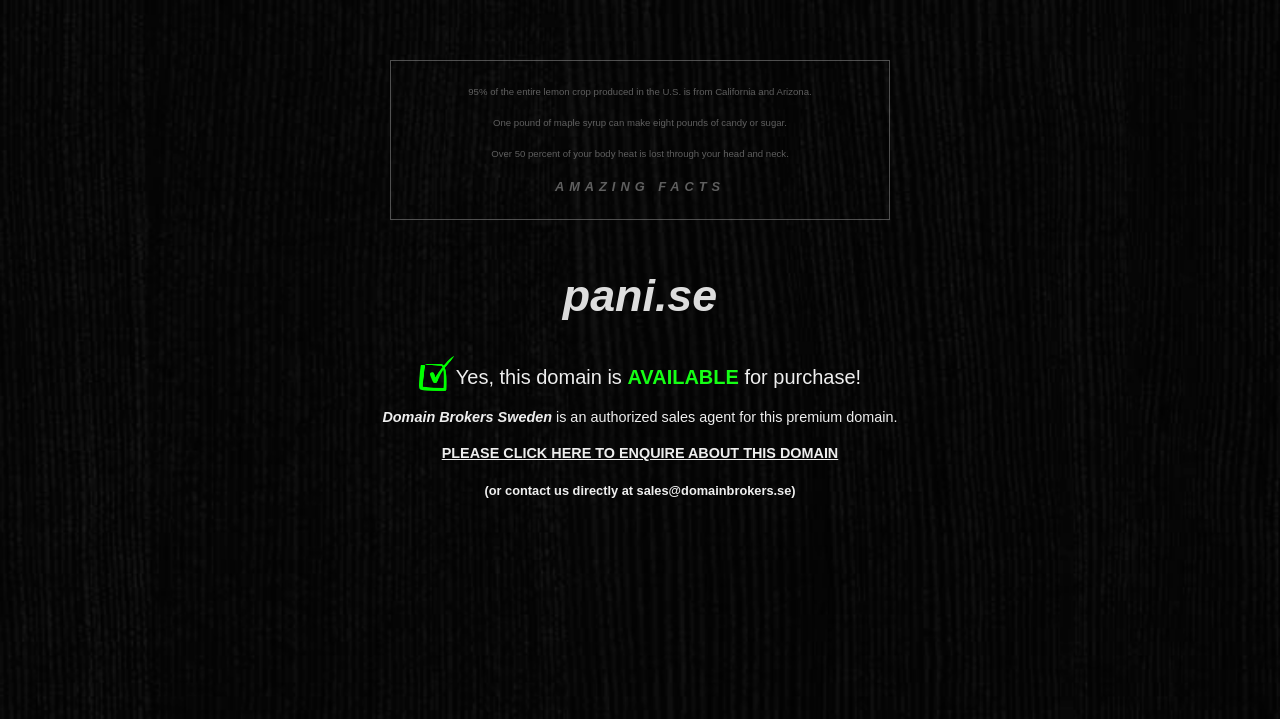How can you contact Domain Brokers Sweden directly?
Please provide a comprehensive answer based on the details in the screenshot.

The text '(or contact us directly at sales@domainbrokers.se)' suggests that you can contact Domain Brokers Sweden directly by sending an email to 'sales@domainbrokers.se'.